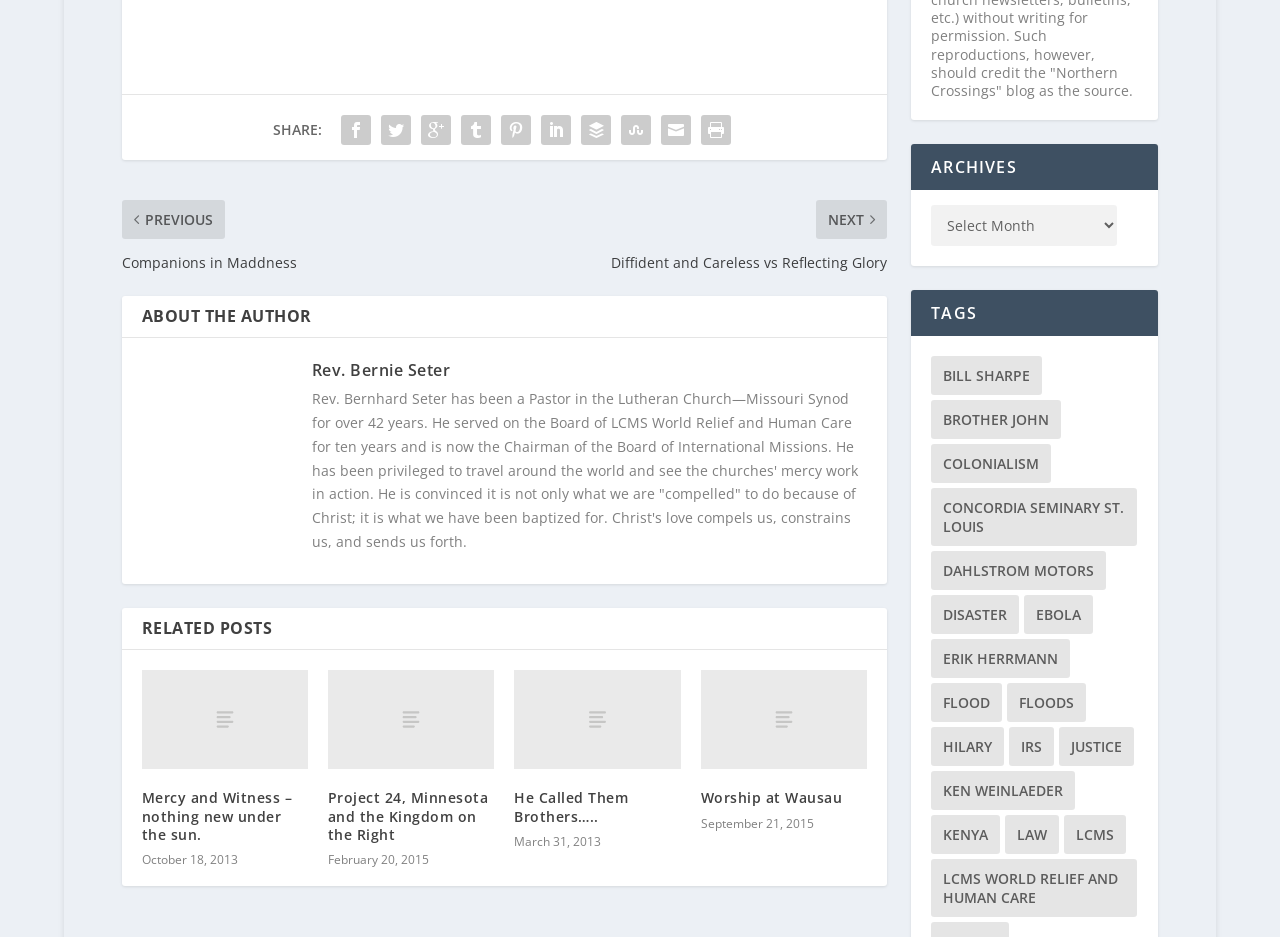How many items are tagged with 'Kenya'?
From the screenshot, supply a one-word or short-phrase answer.

4 items